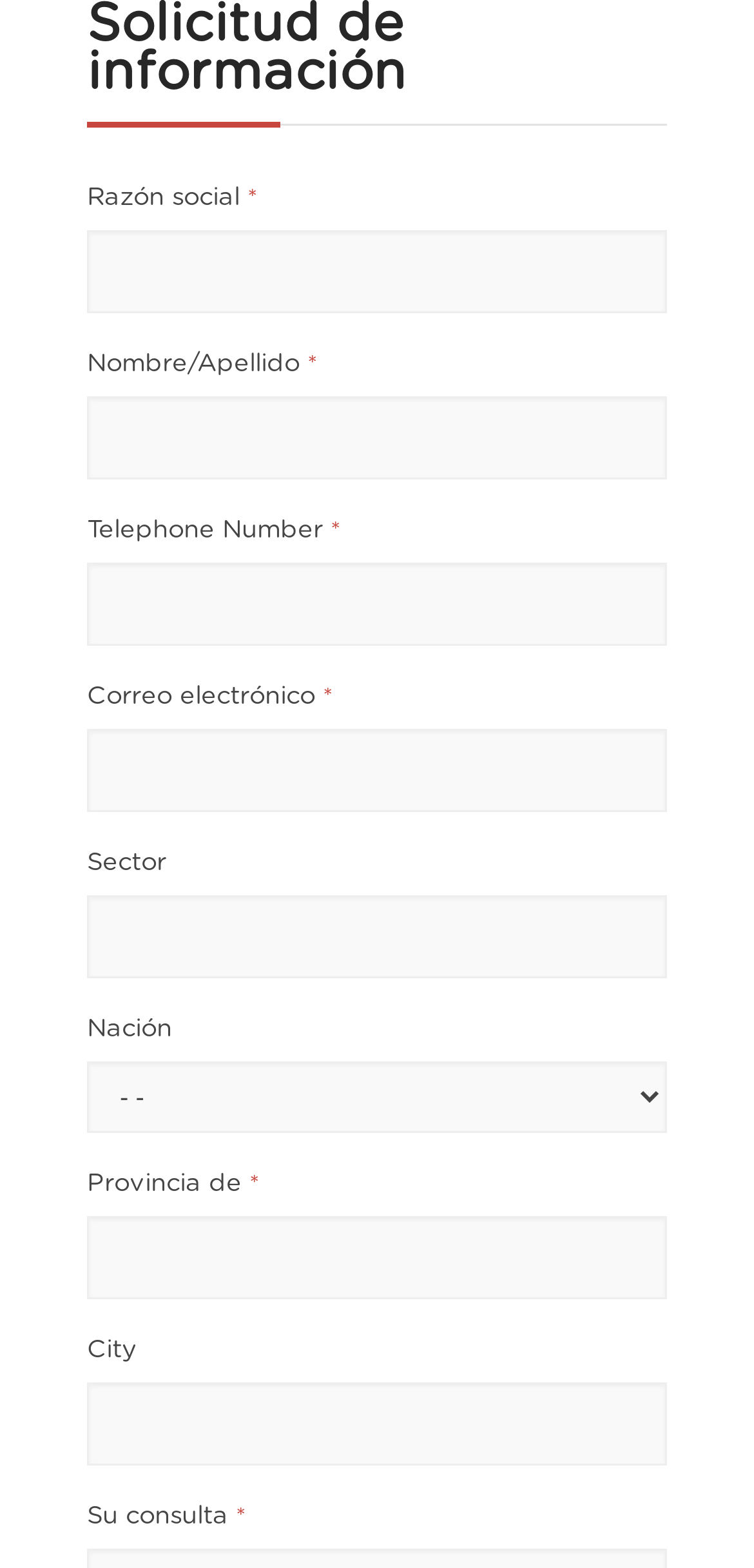Using floating point numbers between 0 and 1, provide the bounding box coordinates in the format (top-left x, top-left y, bottom-right x, bottom-right y). Locate the UI element described here: name="comune"

[0.115, 0.882, 0.885, 0.935]